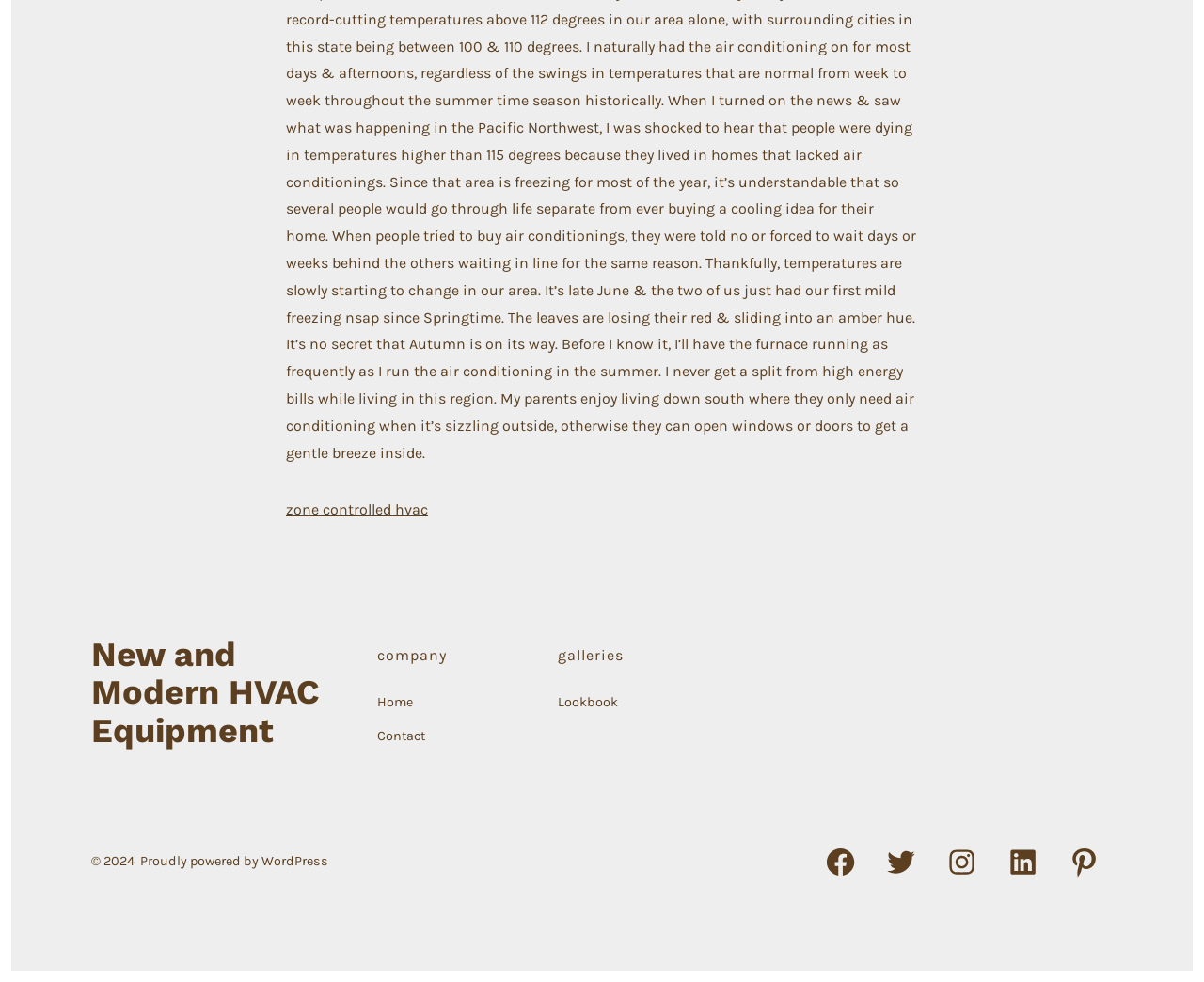Highlight the bounding box of the UI element that corresponds to this description: "Lookbook".

[0.463, 0.706, 0.513, 0.723]